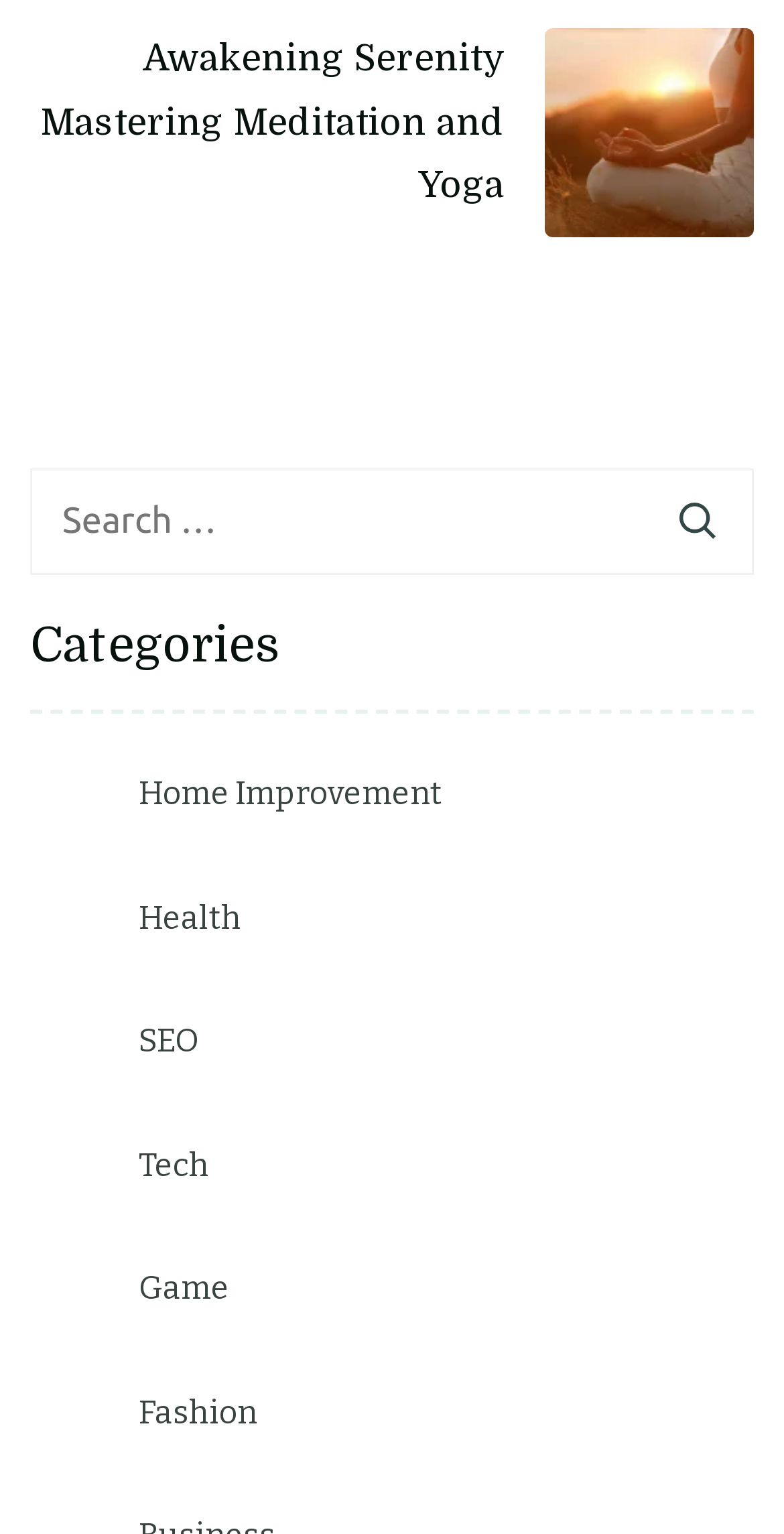Give a one-word or short-phrase answer to the following question: 
How many categories are listed on the webpage?

6